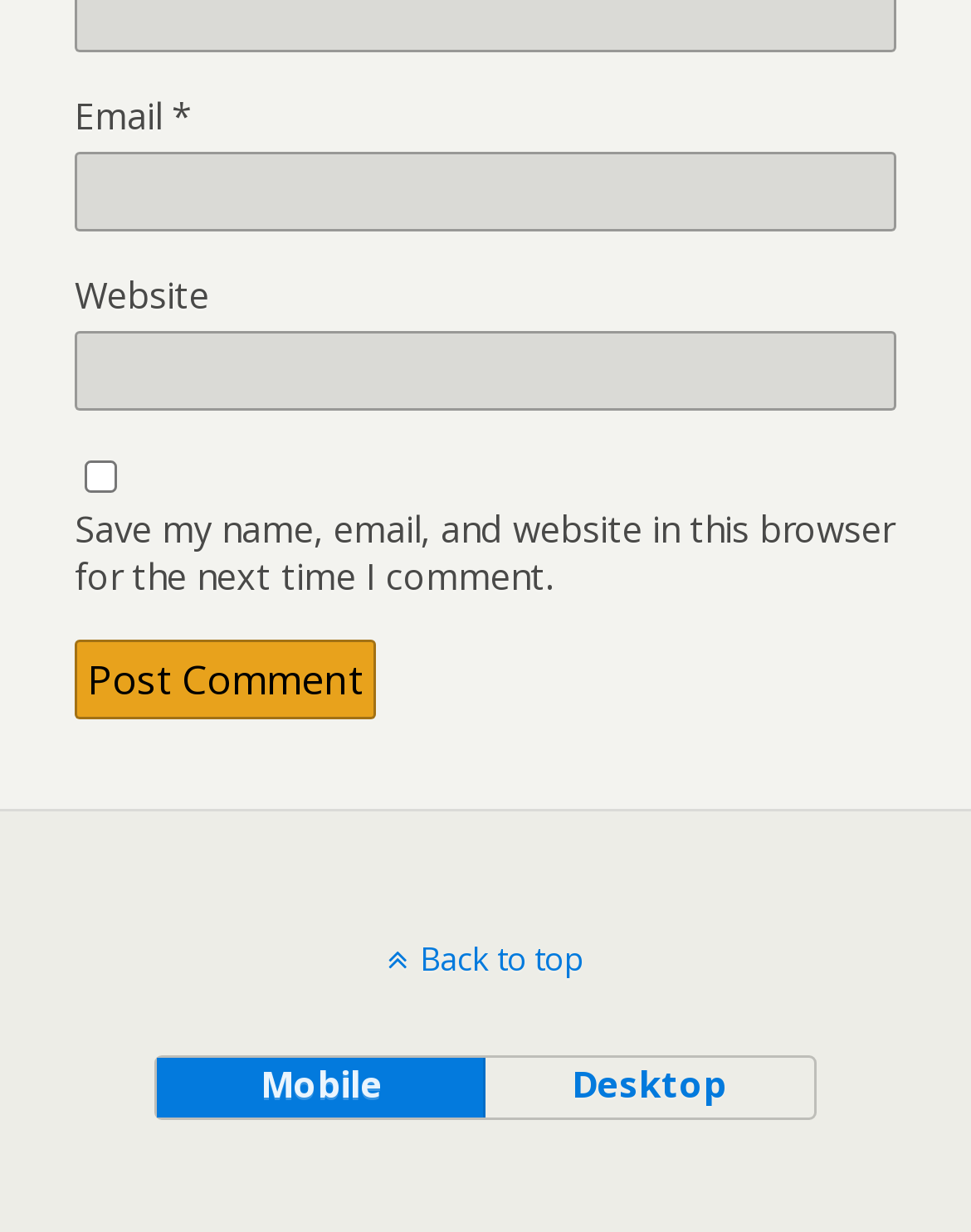Determine the bounding box coordinates for the HTML element mentioned in the following description: "parent_node: Email * aria-describedby="email-notes" name="email"". The coordinates should be a list of four floats ranging from 0 to 1, represented as [left, top, right, bottom].

[0.077, 0.123, 0.923, 0.188]